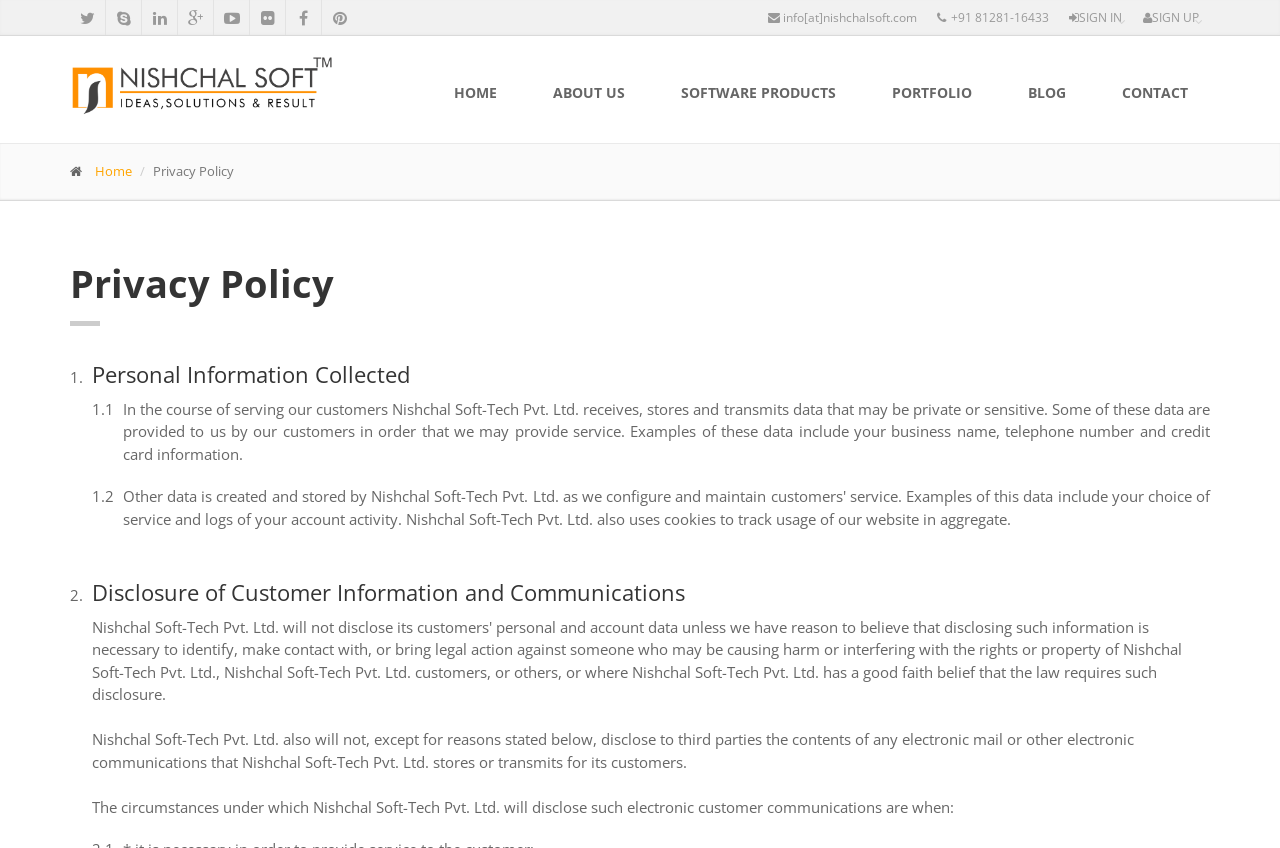What is the topic of the current webpage?
Based on the screenshot, answer the question with a single word or phrase.

Privacy Policy